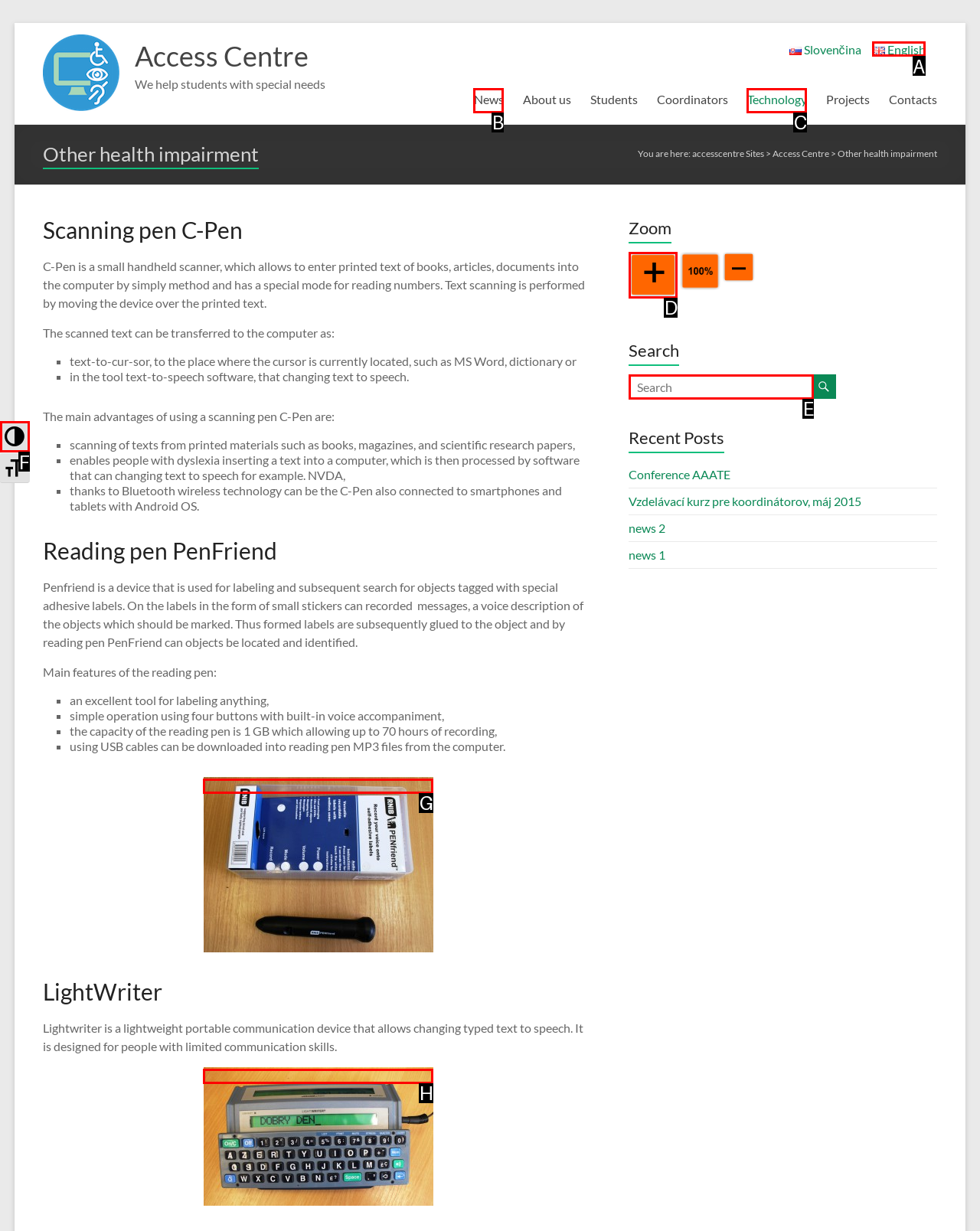Identify the correct choice to execute this task: Select English language
Respond with the letter corresponding to the right option from the available choices.

A